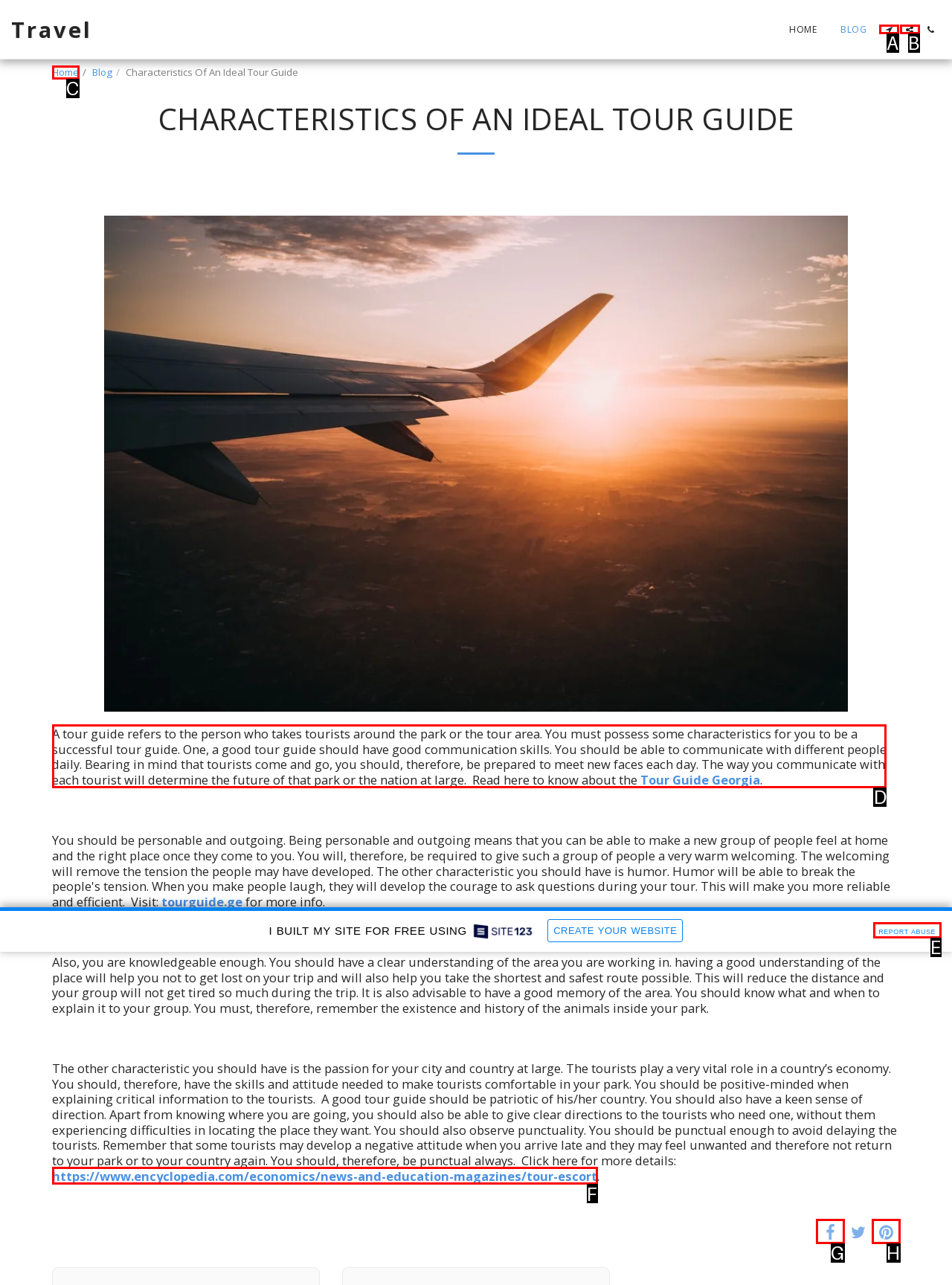Tell me which option I should click to complete the following task: Click the link to know more about the characteristics of an ideal tour guide
Answer with the option's letter from the given choices directly.

D